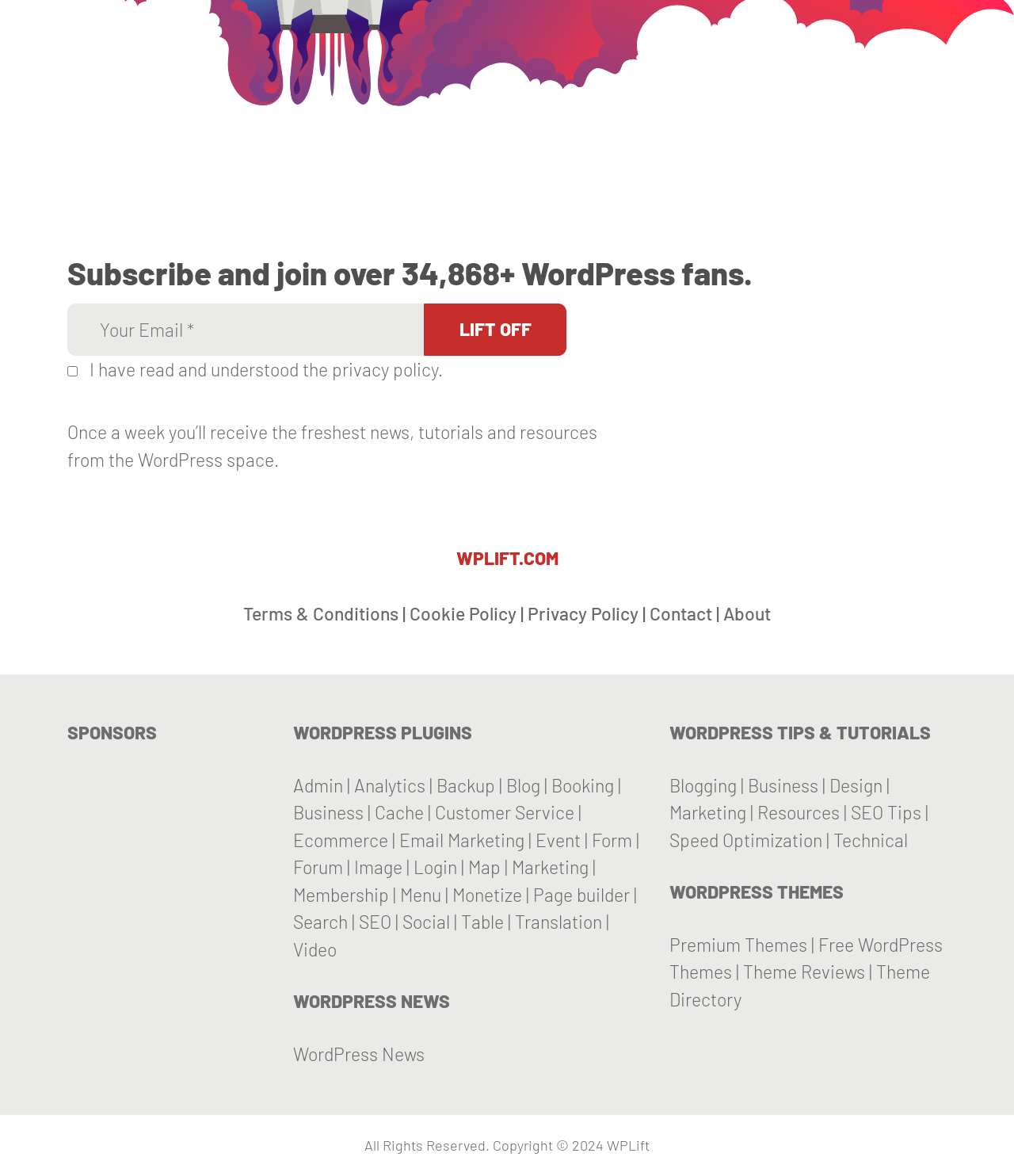From the element description: "Free WordPress Themes", extract the bounding box coordinates of the UI element. The coordinates should be expressed as four float numbers between 0 and 1, in the order [left, top, right, bottom].

[0.66, 0.794, 0.93, 0.836]